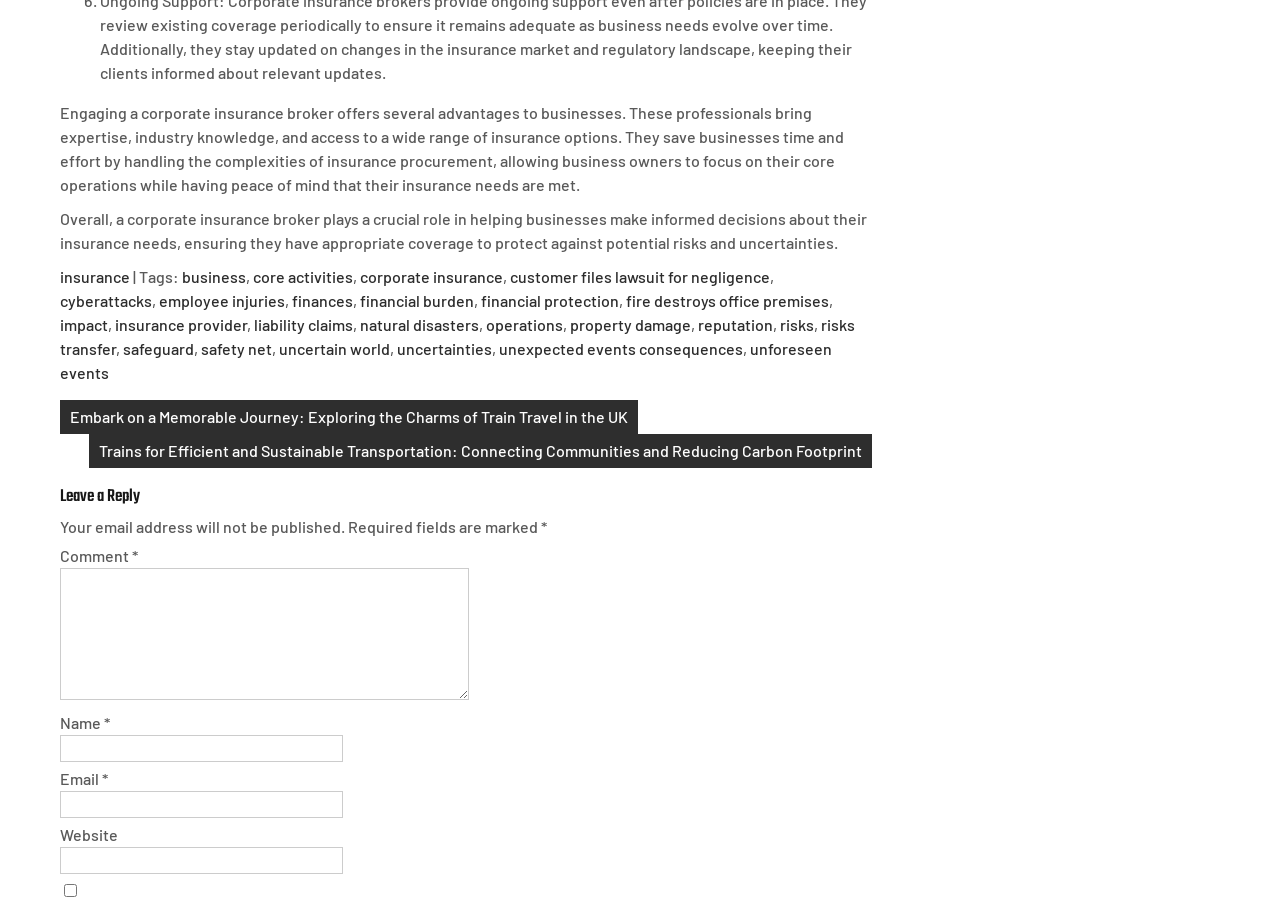Pinpoint the bounding box coordinates of the area that should be clicked to complete the following instruction: "Click on the link 'insurance'". The coordinates must be given as four float numbers between 0 and 1, i.e., [left, top, right, bottom].

[0.047, 0.296, 0.102, 0.317]